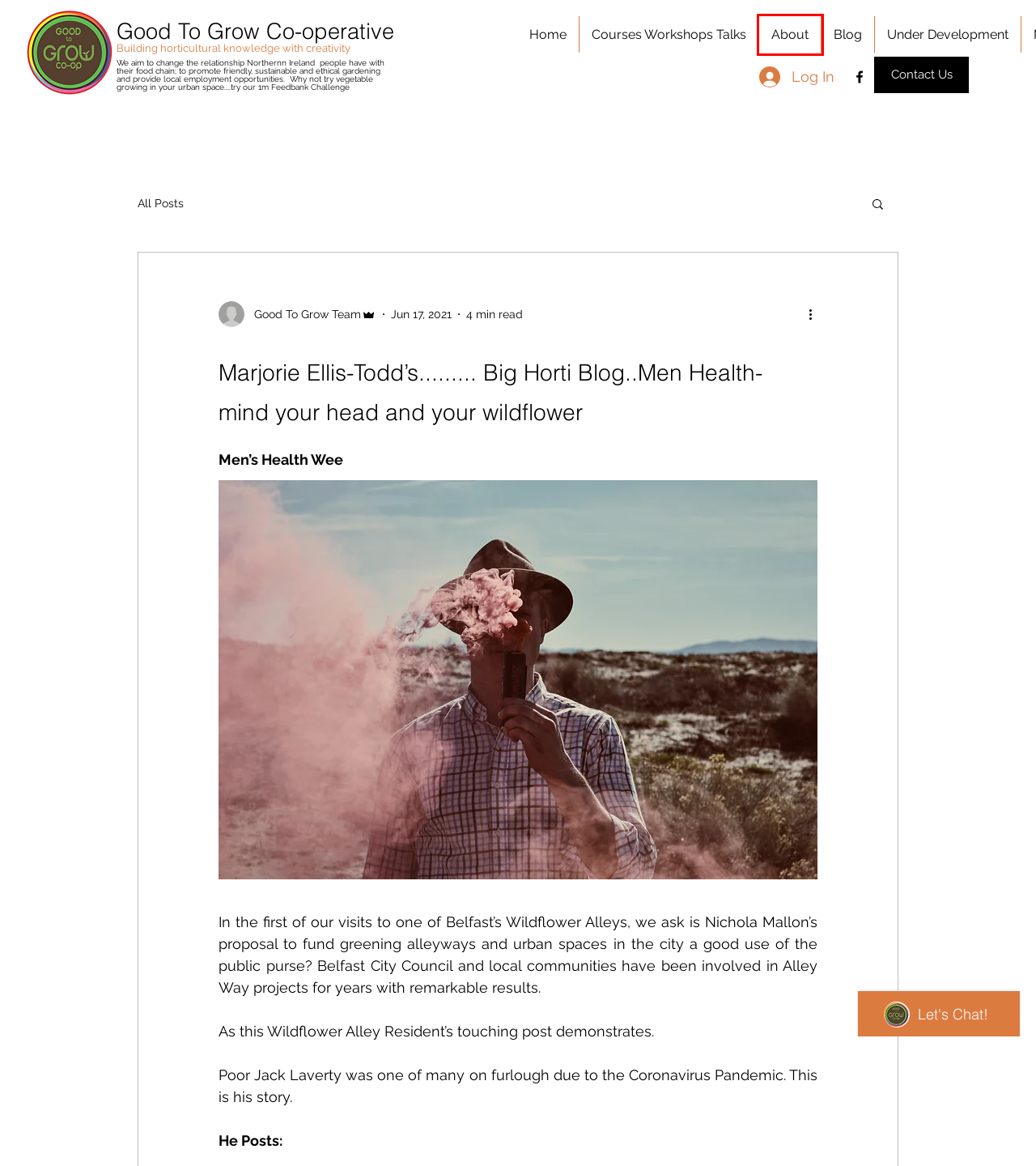Examine the screenshot of a webpage with a red bounding box around a UI element. Your task is to identify the webpage description that best corresponds to the new webpage after clicking the specified element. The given options are:
A. #Wildflower
B. Under Development | Good To Grow Co-oper
C. Contact | Good To Grow Co-operative
D. Courses Workshops Talks | Good To Grow Co-oper
E. Blog | Good To Grow Co-operative
F. Home copy | Good To Grow Co-operative
G. Horticulture | Good To Grow Co-operative
H. About | Good To Grow Co-operative

H